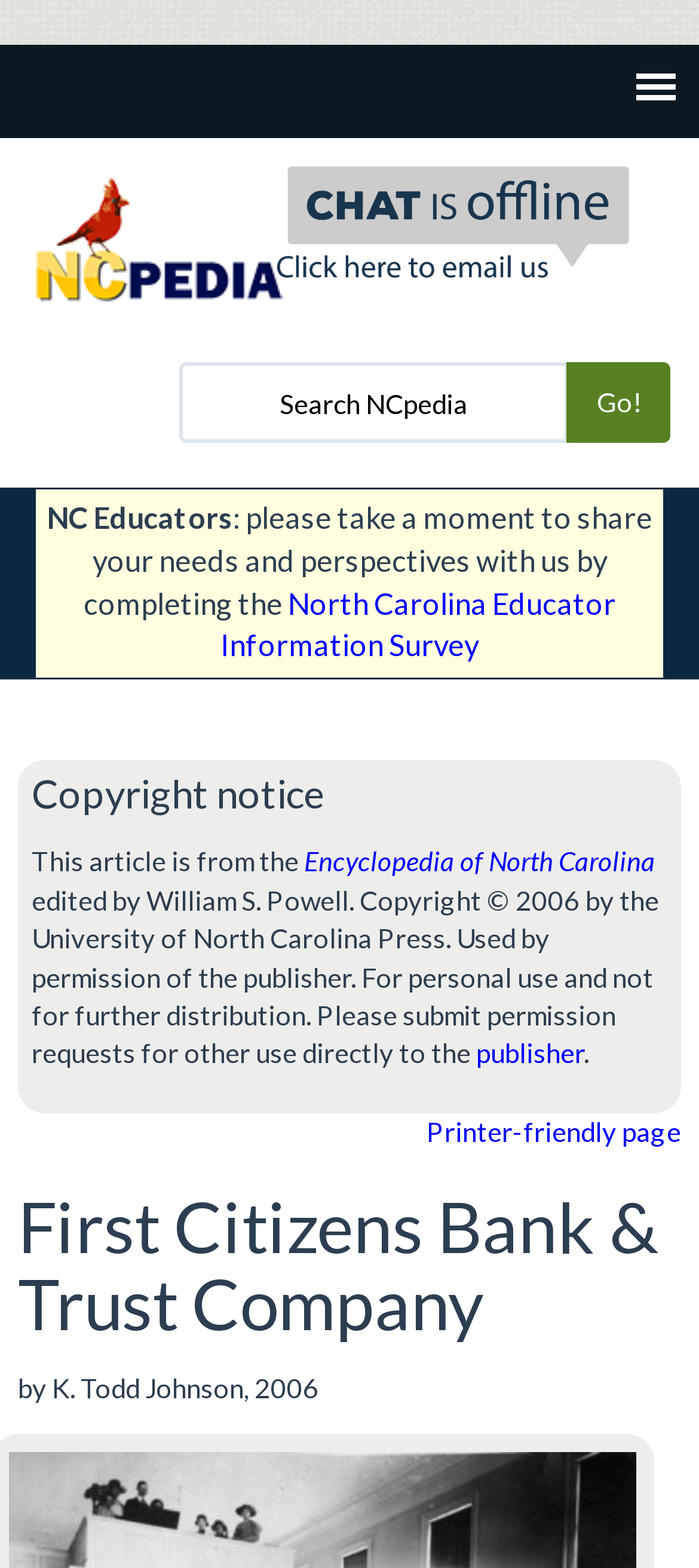Explain the webpage's design and content in an elaborate manner.

The webpage is about First Citizens Bank & Trust Company, and it appears to be an article from NCpedia. At the top right corner, there is a link and an image indicating that the chat is offline. On the top left corner, there is an NCpedia logo, which is also a link. Below the logo, there is a search bar with a "Go!" button, allowing users to search NCpedia.

Below the search bar, there is a section with a heading "NC Educators" followed by a paragraph of text asking educators to share their needs and perspectives by completing a survey, which is linked to the "North Carolina Educator Information Survey". 

Further down, there is a copyright notice section, which includes a heading and a paragraph of text describing the copyright information of the article. The article is from the Encyclopedia of North Carolina, edited by William S. Powell, and there is a link to the publisher.

At the bottom of the page, there is a link to a printer-friendly page. The main content of the webpage is the article about First Citizens Bank & Trust Company, which has a heading and a paragraph of text written by K. Todd Johnson in 2006.